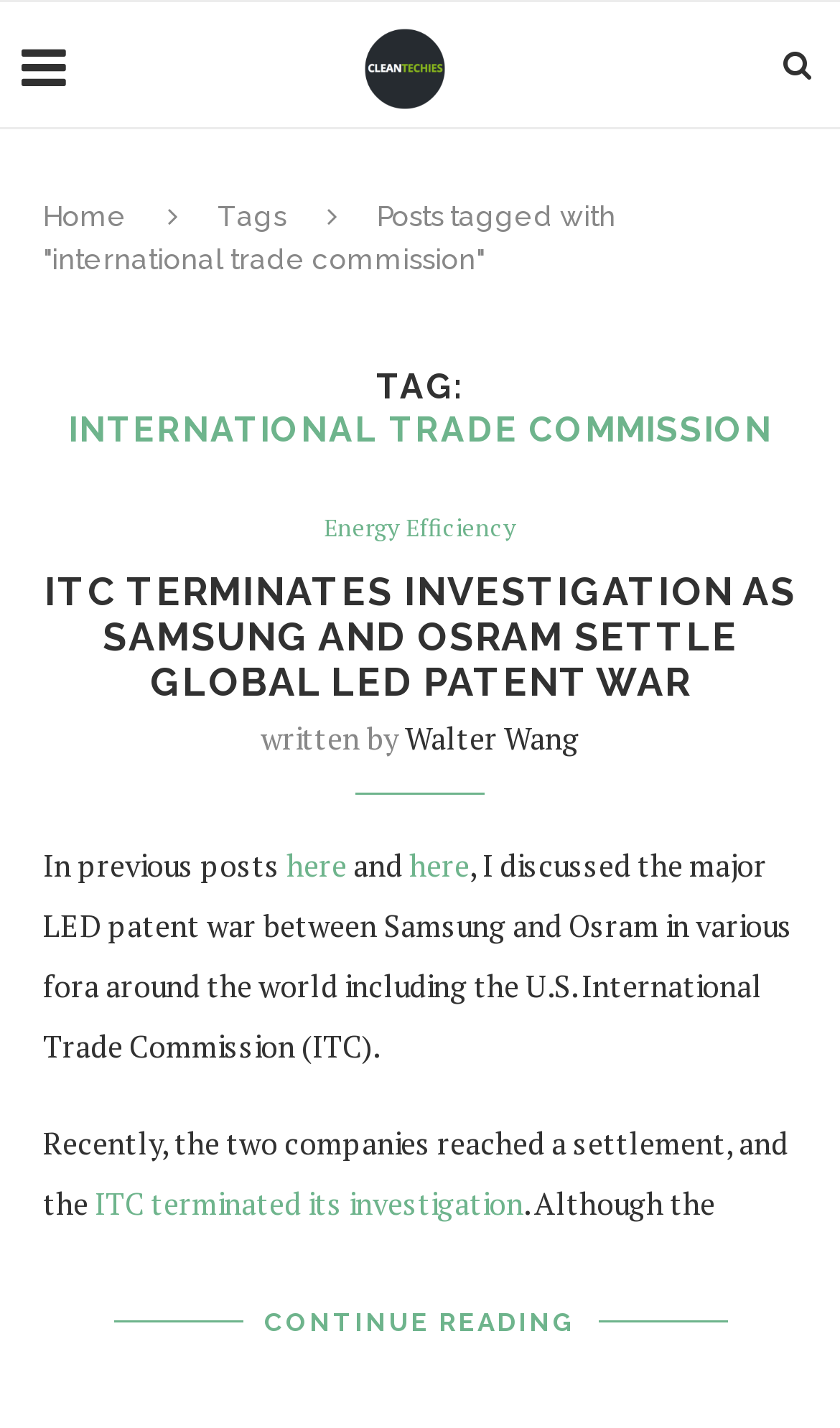Explain in detail what you observe on this webpage.

The webpage is about CleanTechies, a platform focused on international trade commission. At the top, there is a logo of CleanTechies, which is an image with a link. Next to the logo, there is a search icon represented by a font awesome symbol. 

Below the logo, there are navigation links, including "Home" and a "Tags" section. The "Tags" section is followed by a heading that reads "Posts tagged with 'international trade commission'". 

On the left side of the page, there is a section with a heading "INTERNATIONAL TRADE COMMISSION" in a larger font size. Below this heading, there is a link to "Energy Efficiency". 

The main content of the page is an article with a heading "ITC TERMINATES INVESTIGATION AS SAMSUNG AND OSRAM SETTLE GLOBAL LED PATENT WAR". The article is written by Walter Wang, and there are links to previous posts within the text. The article discusses the settlement of a patent war between Samsung and Osram, and the termination of an investigation by the International Trade Commission. 

At the bottom of the article, there is a "CONTINUE READING" link.